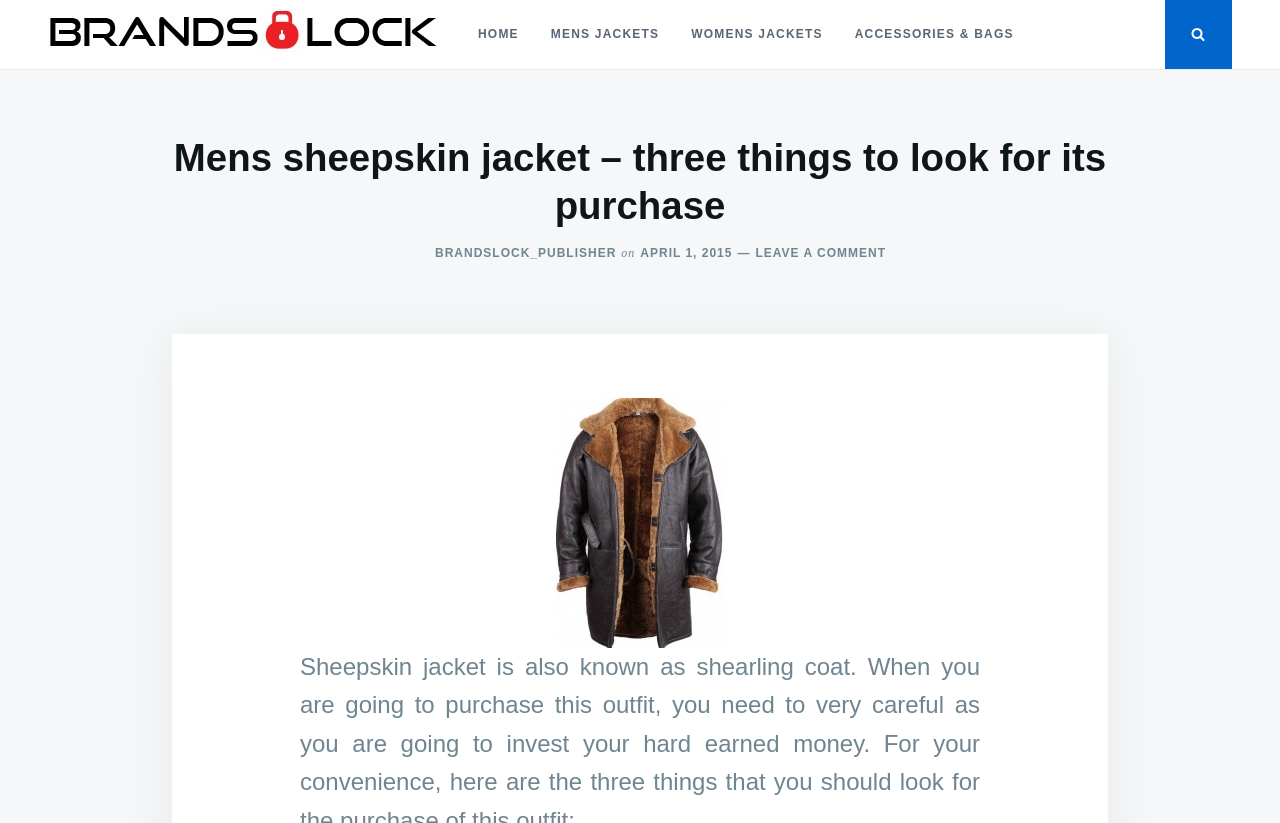How many navigation links are at the top?
Refer to the image and answer the question using a single word or phrase.

4